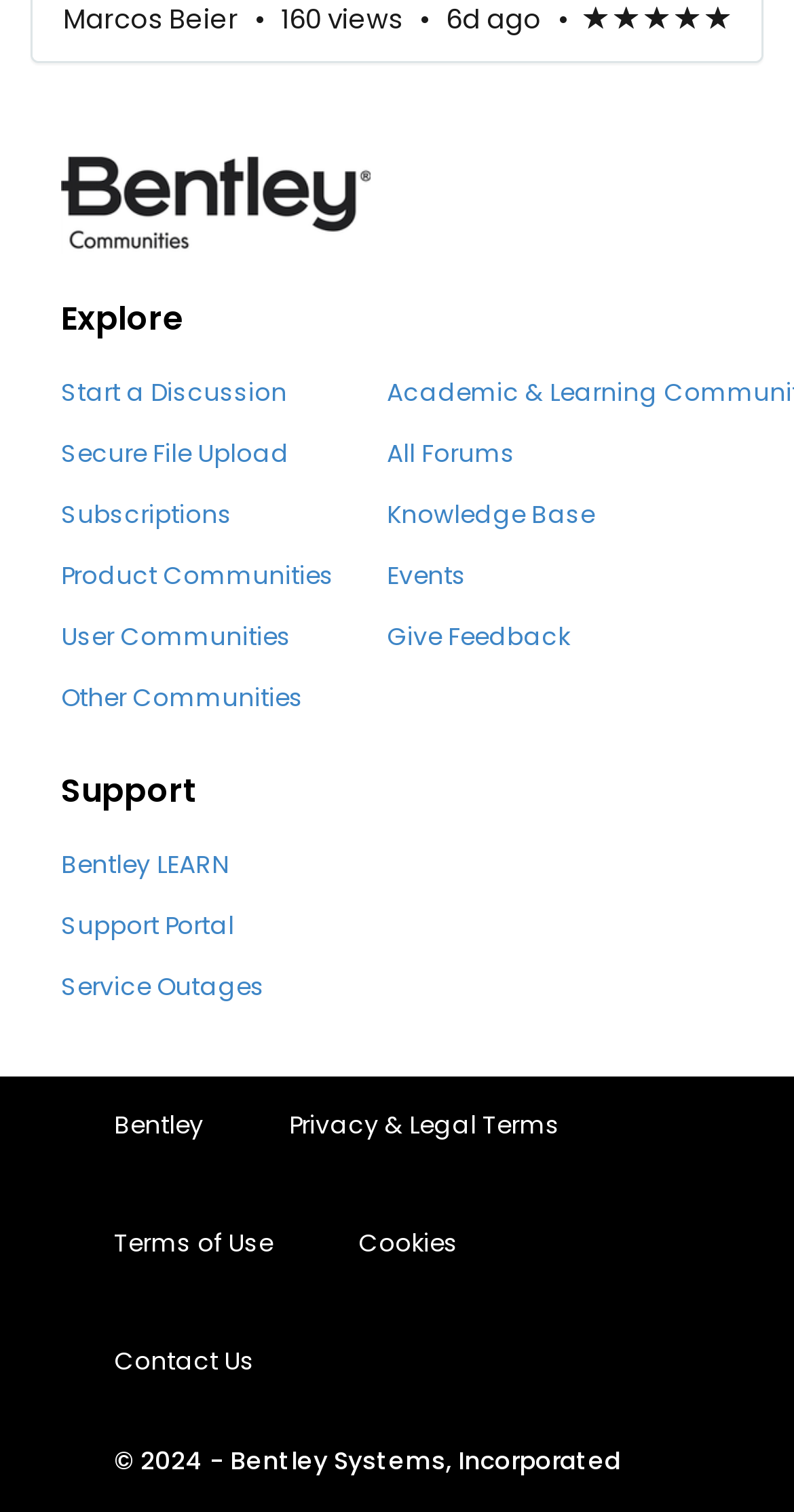What is the copyright information at the bottom of the page?
Could you give a comprehensive explanation in response to this question?

The copyright information at the bottom of the page can be found in the StaticText element with the text ' 2024 - Bentley Systems, Incorporated' located at the bottom of the page.